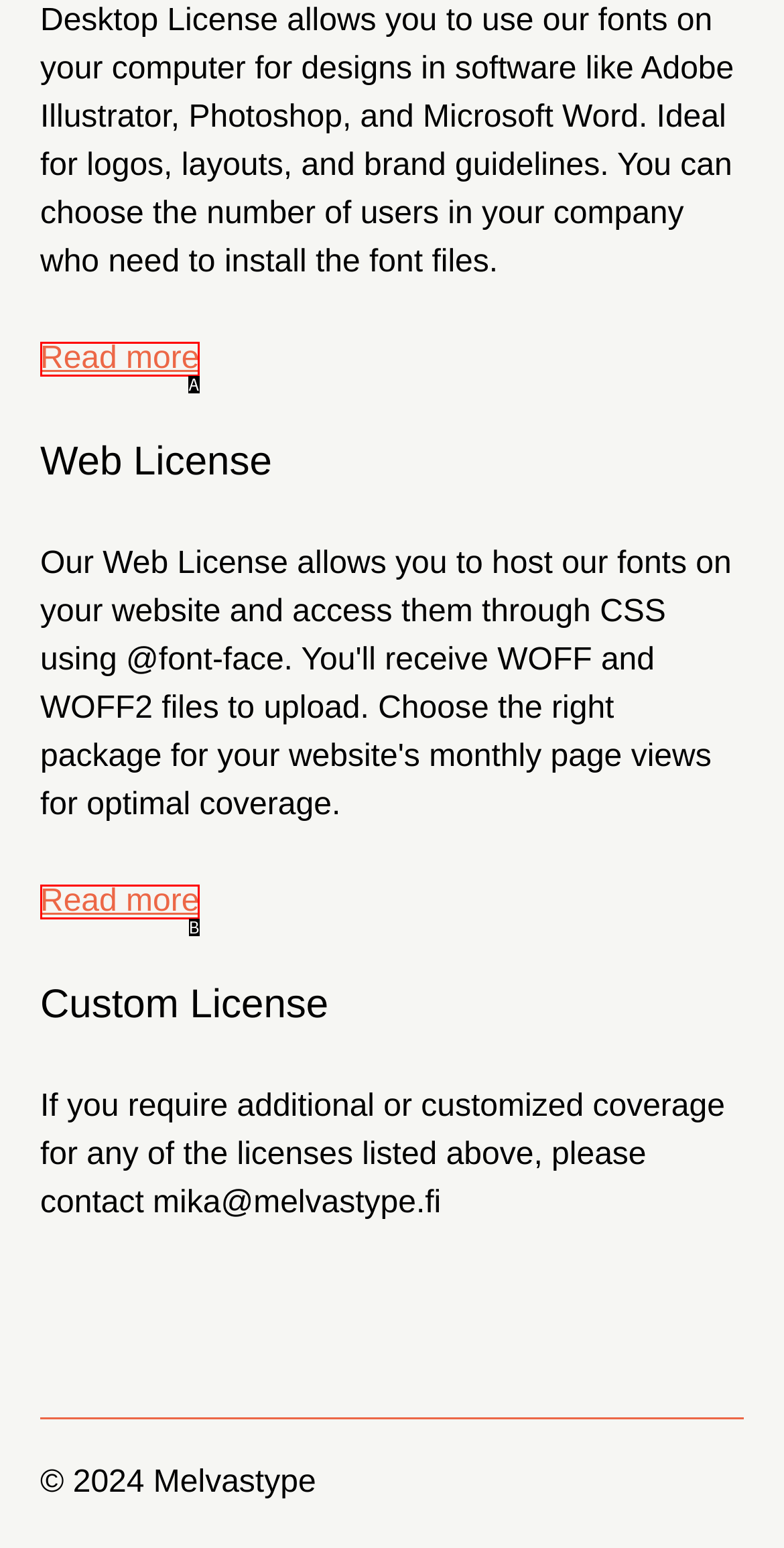Identify the UI element that corresponds to this description: Read more
Respond with the letter of the correct option.

A